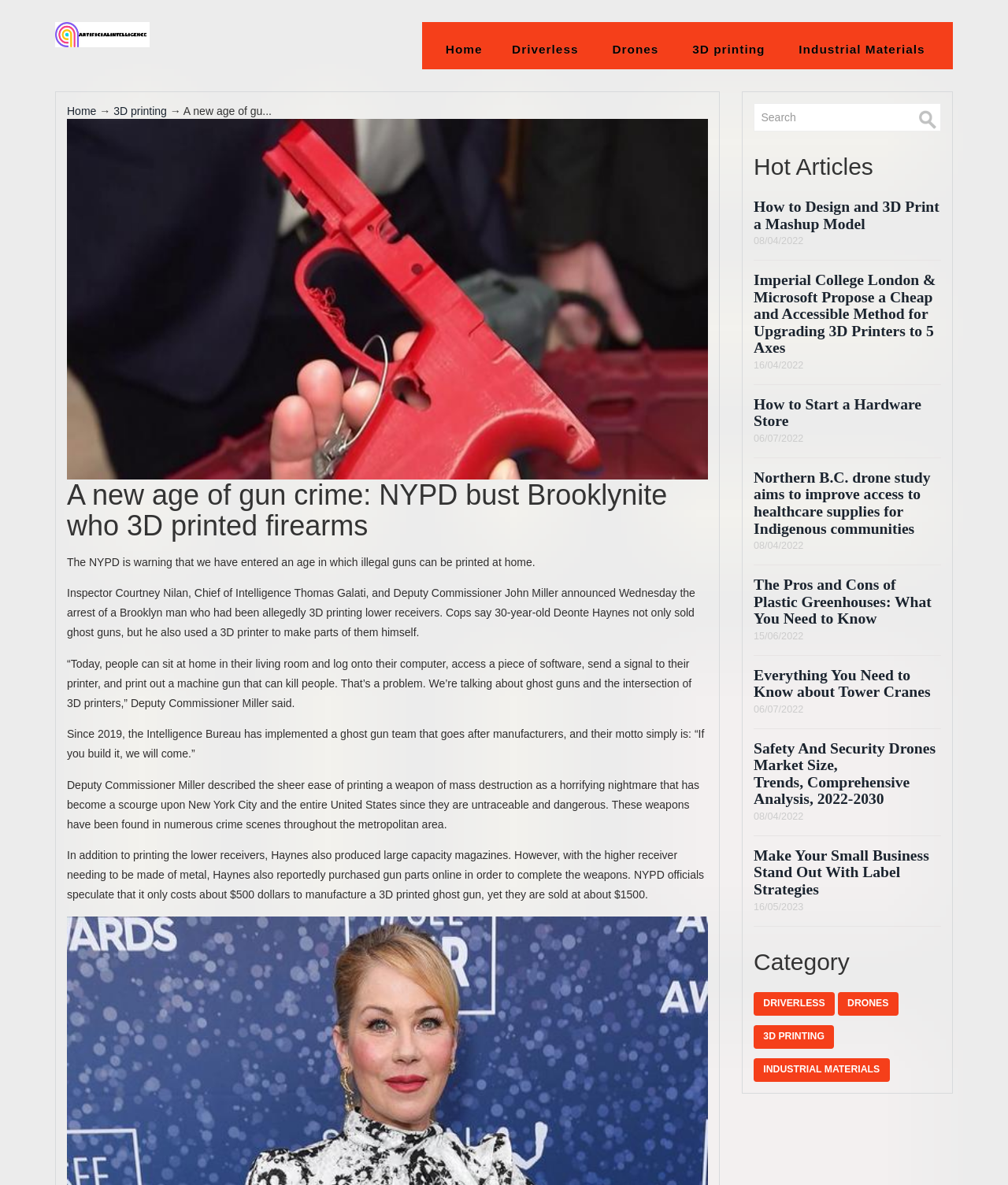What is the category of the article 'How to Design and 3D Print a Mashup Model'?
Please provide a single word or phrase based on the screenshot.

3D printing